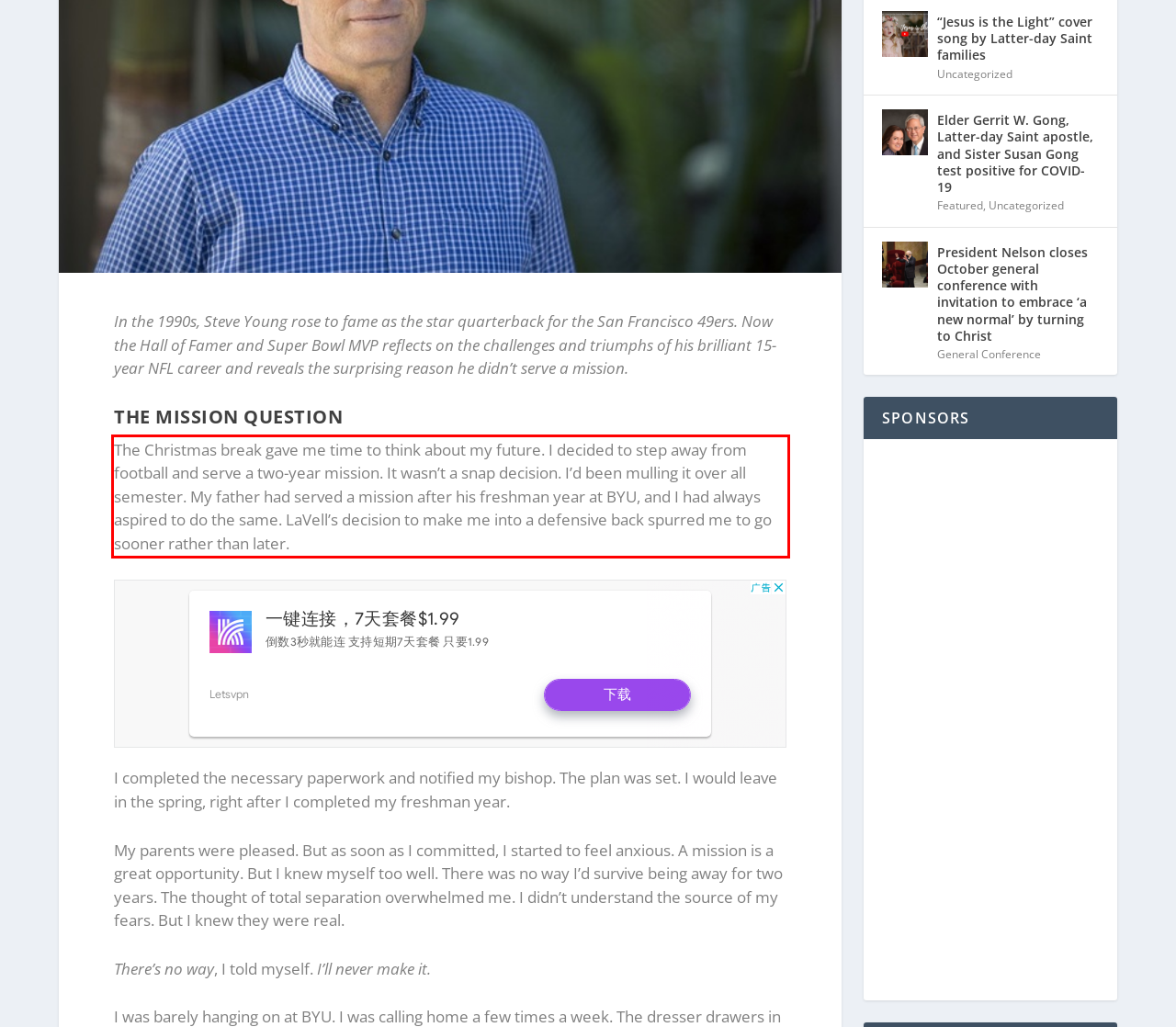Given a webpage screenshot with a red bounding box, perform OCR to read and deliver the text enclosed by the red bounding box.

The Christmas break gave me time to think about my future. I decided to step away from football and serve a two-year mission. It wasn’t a snap decision. I’d been mulling it over all semester. My father had served a mission after his freshman year at BYU, and I had always aspired to do the same. LaVell’s decision to make me into a defensive back spurred me to go sooner rather than later.